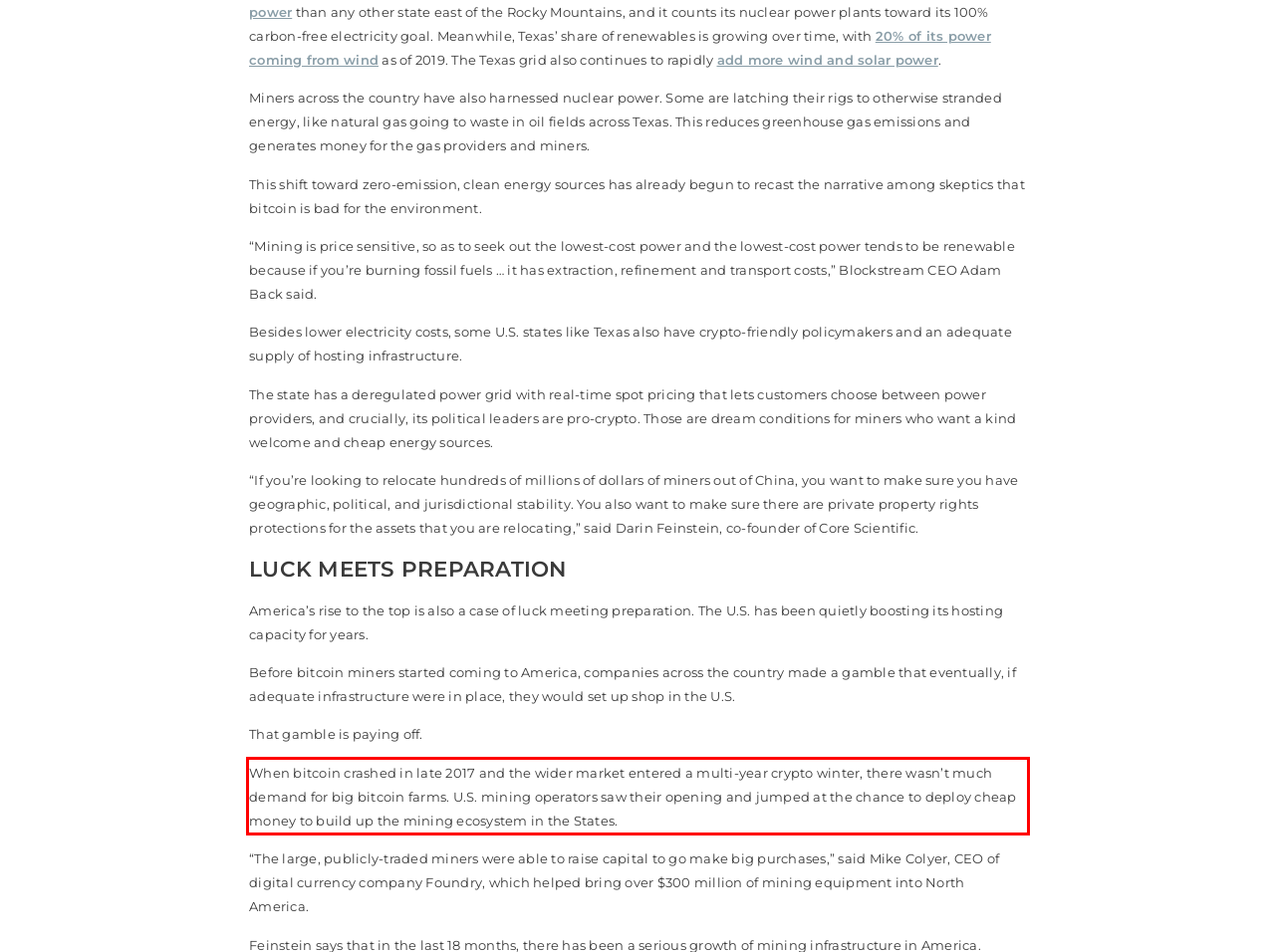Please analyze the screenshot of a webpage and extract the text content within the red bounding box using OCR.

When bitcoin crashed in late 2017 and the wider market entered a multi-year crypto winter, there wasn’t much demand for big bitcoin farms. U.S. mining operators saw their opening and jumped at the chance to deploy cheap money to build up the mining ecosystem in the States.